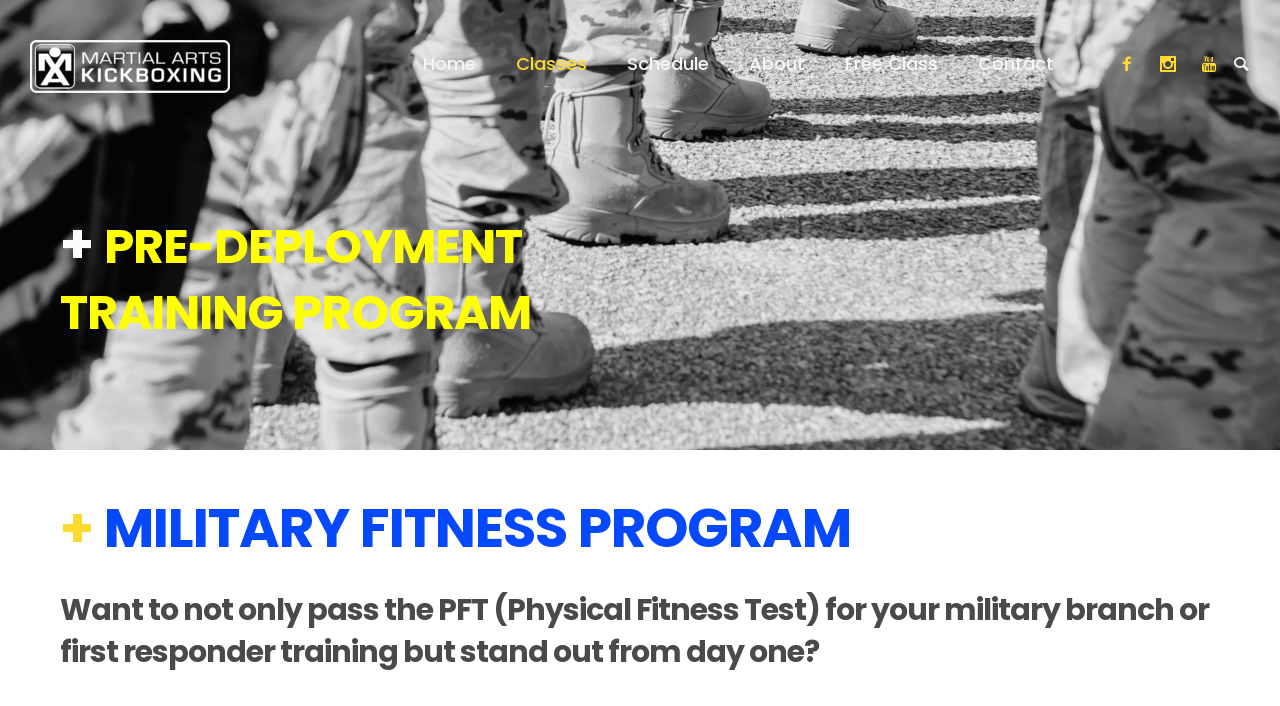Please locate the bounding box coordinates of the element's region that needs to be clicked to follow the instruction: "Learn about Pre-Deployment Training Program". The bounding box coordinates should be provided as four float numbers between 0 and 1, i.e., [left, top, right, bottom].

[0.047, 0.3, 0.638, 0.487]